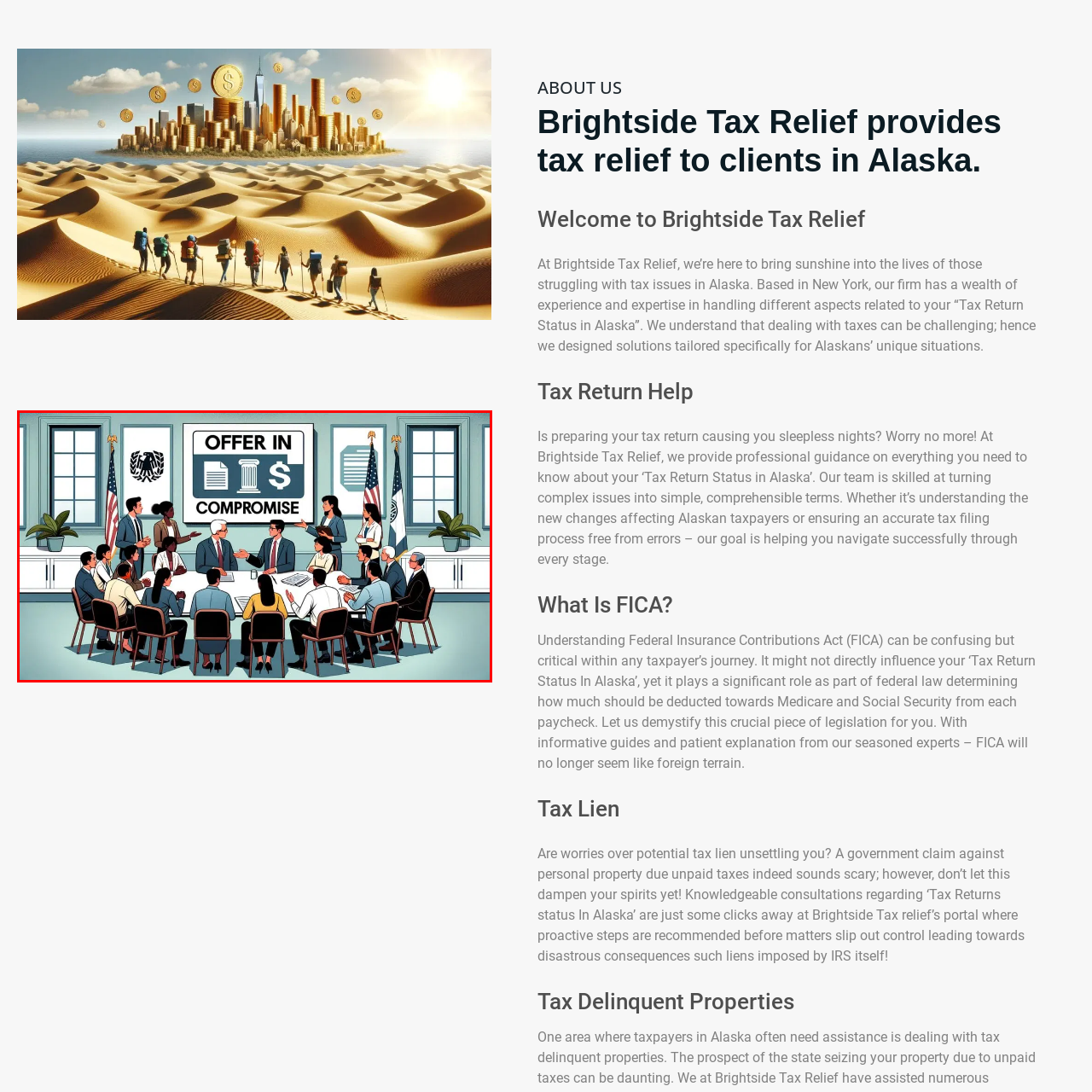Provide a detailed narrative of the image inside the red-bordered section.

The image illustrates a dynamic meeting centered around the concept of "Offer in Compromise," a tax resolution option. In a well-lit conference room, a diverse group of individuals are seated around a large table, engaged in discussion. Prominently displayed on the wall behind them is a bold sign that states "OFFER IN $ COMPROMISE," suggesting the focus of their conversation is on negotiating tax liabilities. The setup includes individuals wearing business attire, indicating a professional atmosphere, with some participants actively gesturing, likely conveying their points. Two flags, along with potted plants, enhance the formal environment. This scene underscores the seriousness and collaborative effort involved in navigating tax negotiations, particularly relevant to those dealing with federal tax issues.